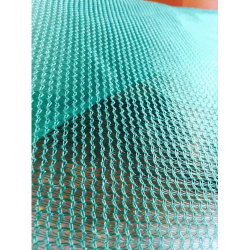Is this net suitable for a single specific use?
Using the information from the image, give a concise answer in one word or a short phrase.

No